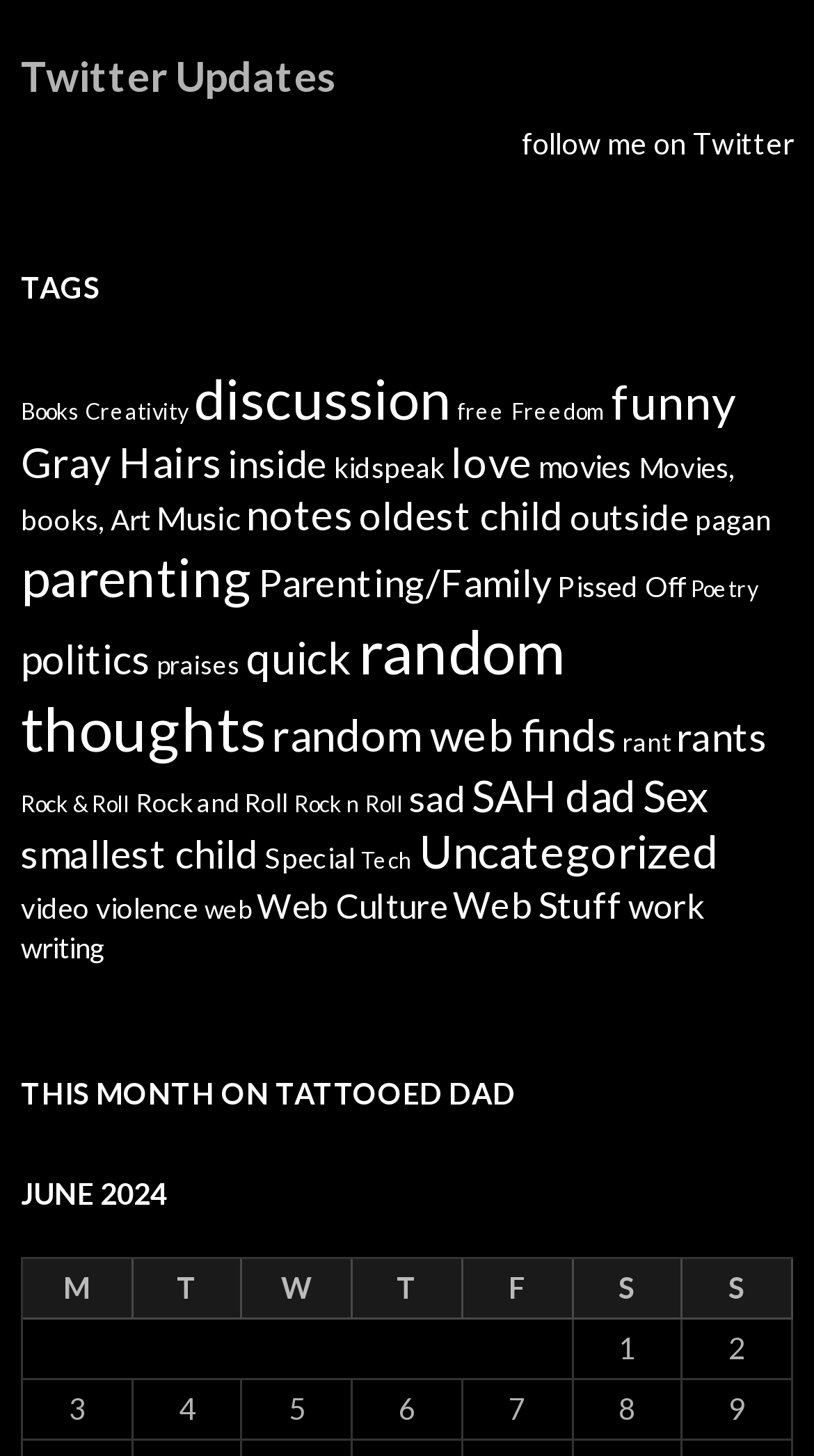Please identify the bounding box coordinates of the element I should click to complete this instruction: 'View the post for today'. The coordinates should be given as four float numbers between 0 and 1, like this: [left, top, right, bottom].

[0.028, 0.906, 0.974, 0.948]